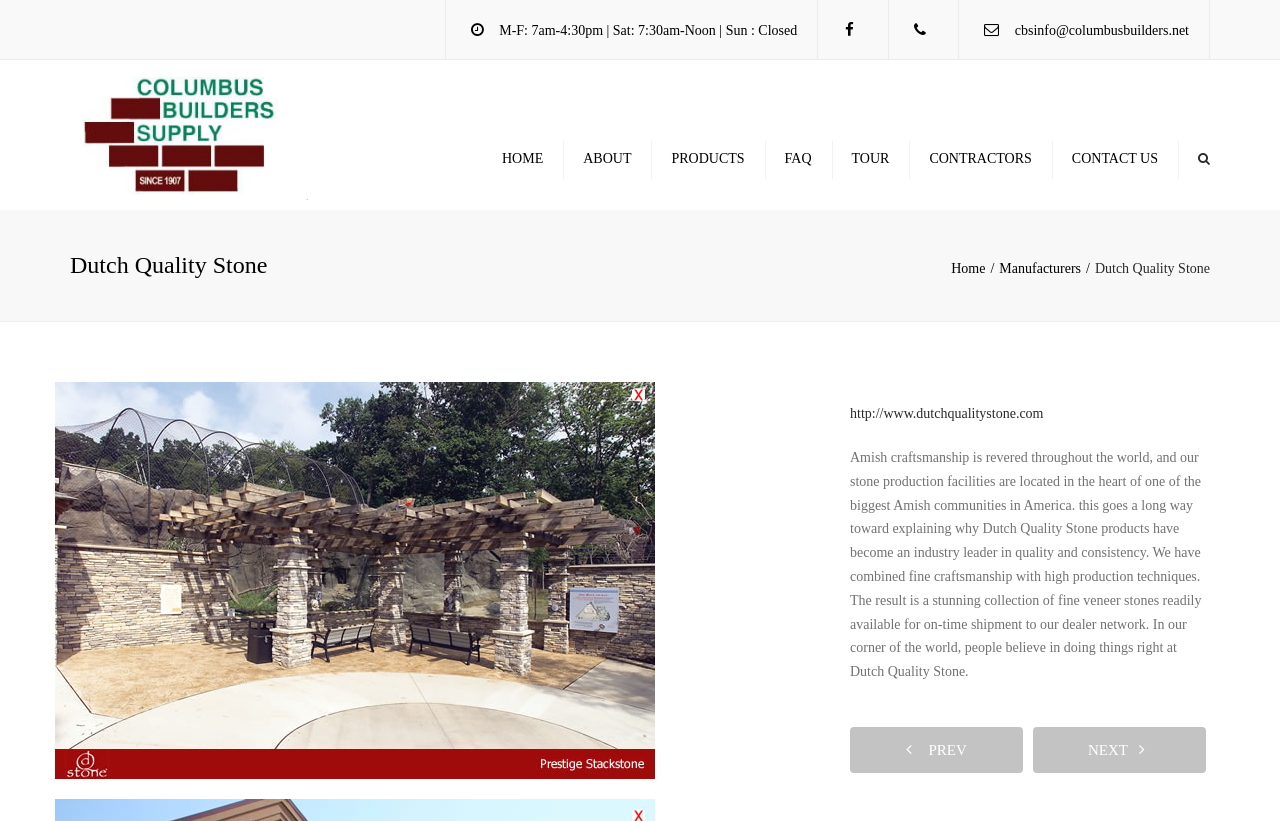Review the image closely and give a comprehensive answer to the question: What is the email address of Columbus Builders Supply?

I found the email address by looking at the link element with the OCR text 'cbsinfo@columbusbuilders.net' at coordinates [0.793, 0.028, 0.929, 0.046]. This text is likely to be the email address of the company.